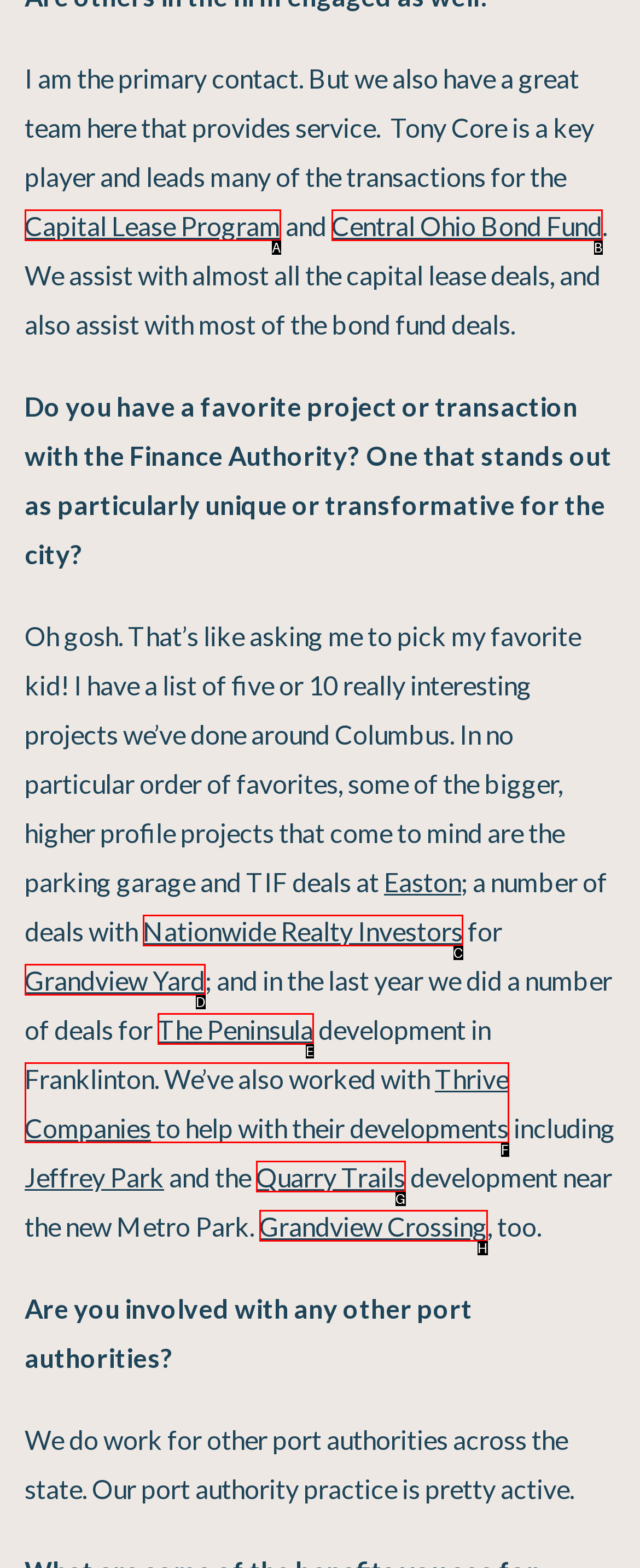Select the letter from the given choices that aligns best with the description: Central Ohio Bond Fund. Reply with the specific letter only.

B